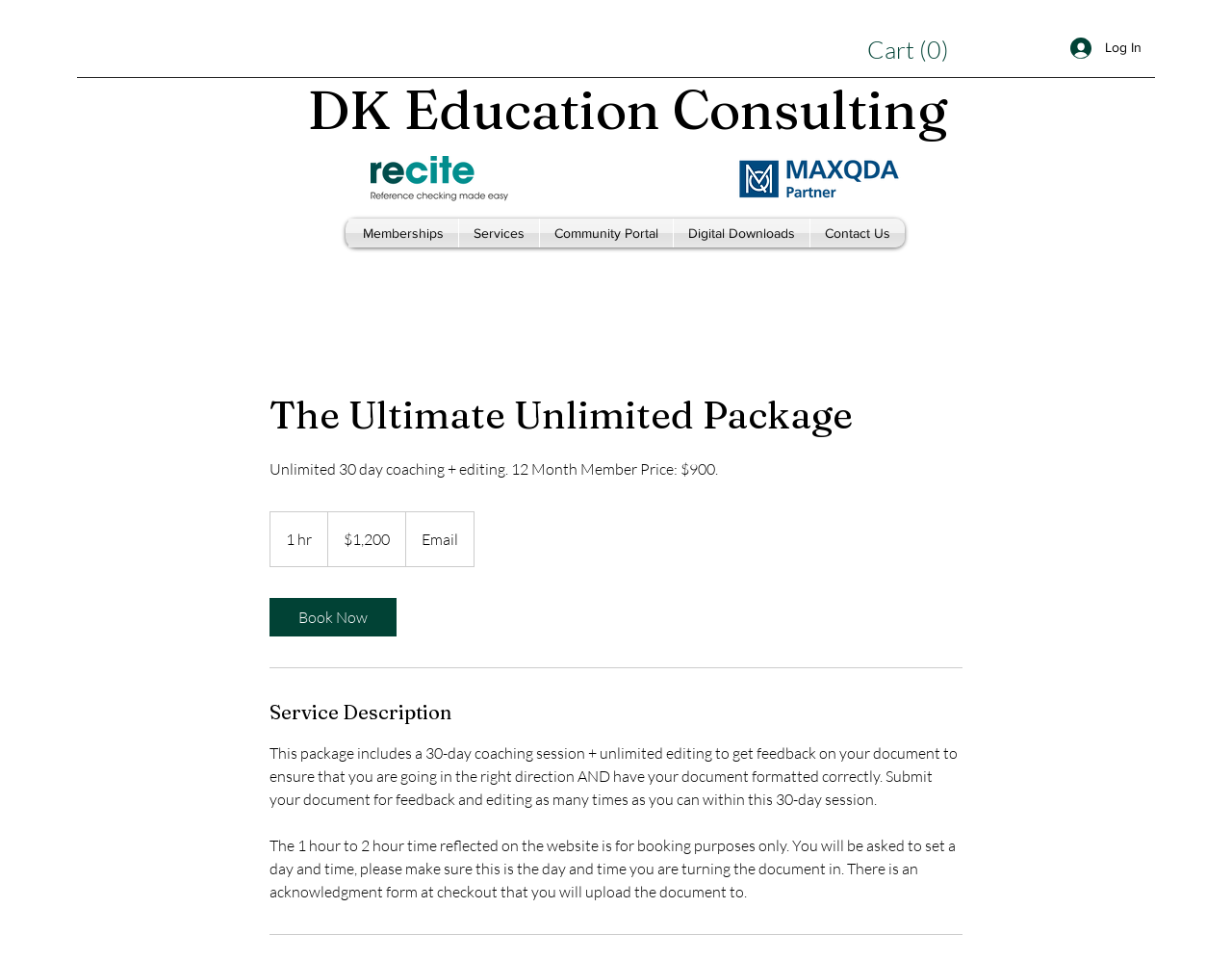Please provide a brief answer to the following inquiry using a single word or phrase:
What is the duration of the coaching session?

30 days